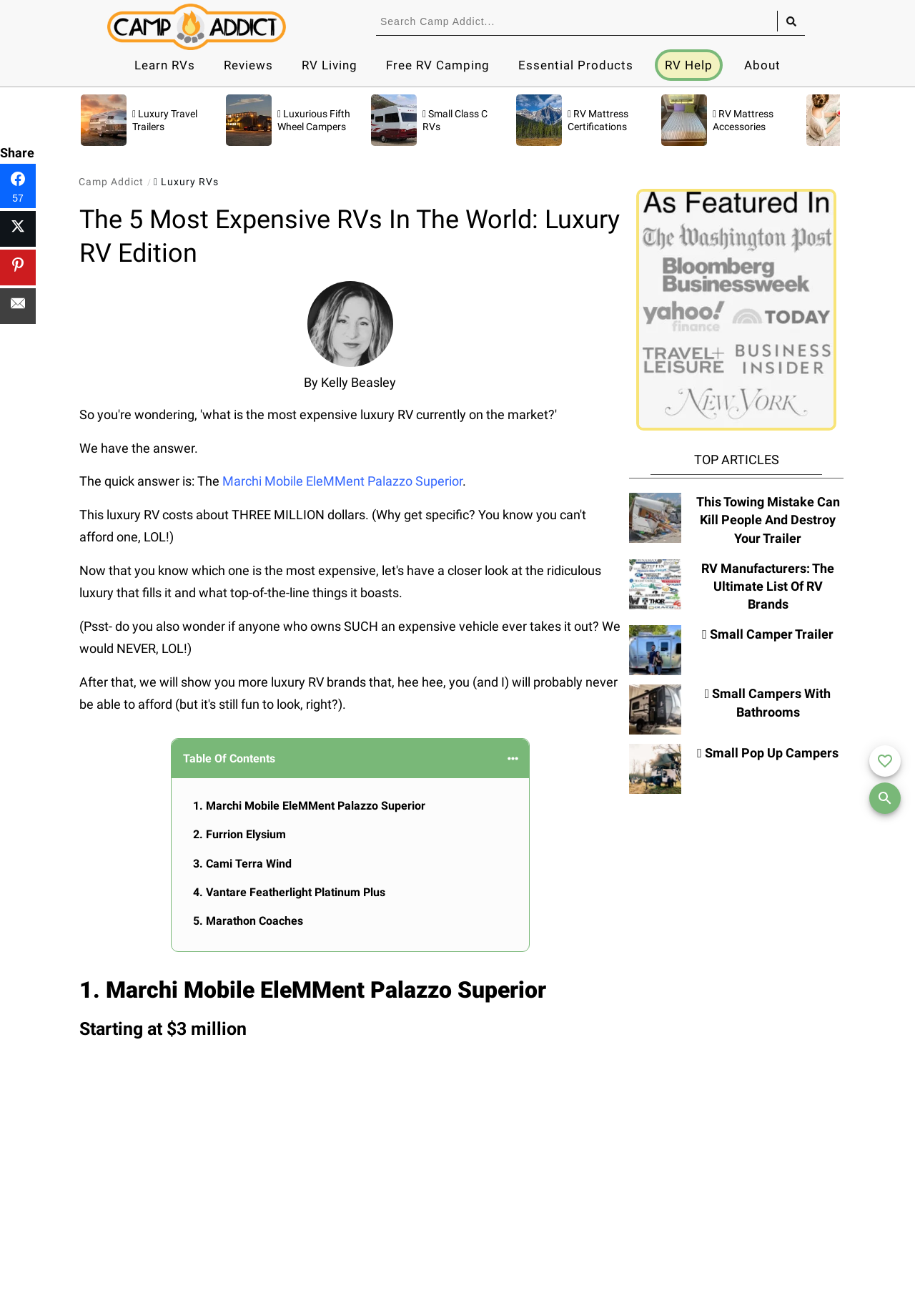Please determine the bounding box coordinates of the element's region to click in order to carry out the following instruction: "Learn about RVs". The coordinates should be four float numbers between 0 and 1, i.e., [left, top, right, bottom].

[0.147, 0.04, 0.213, 0.059]